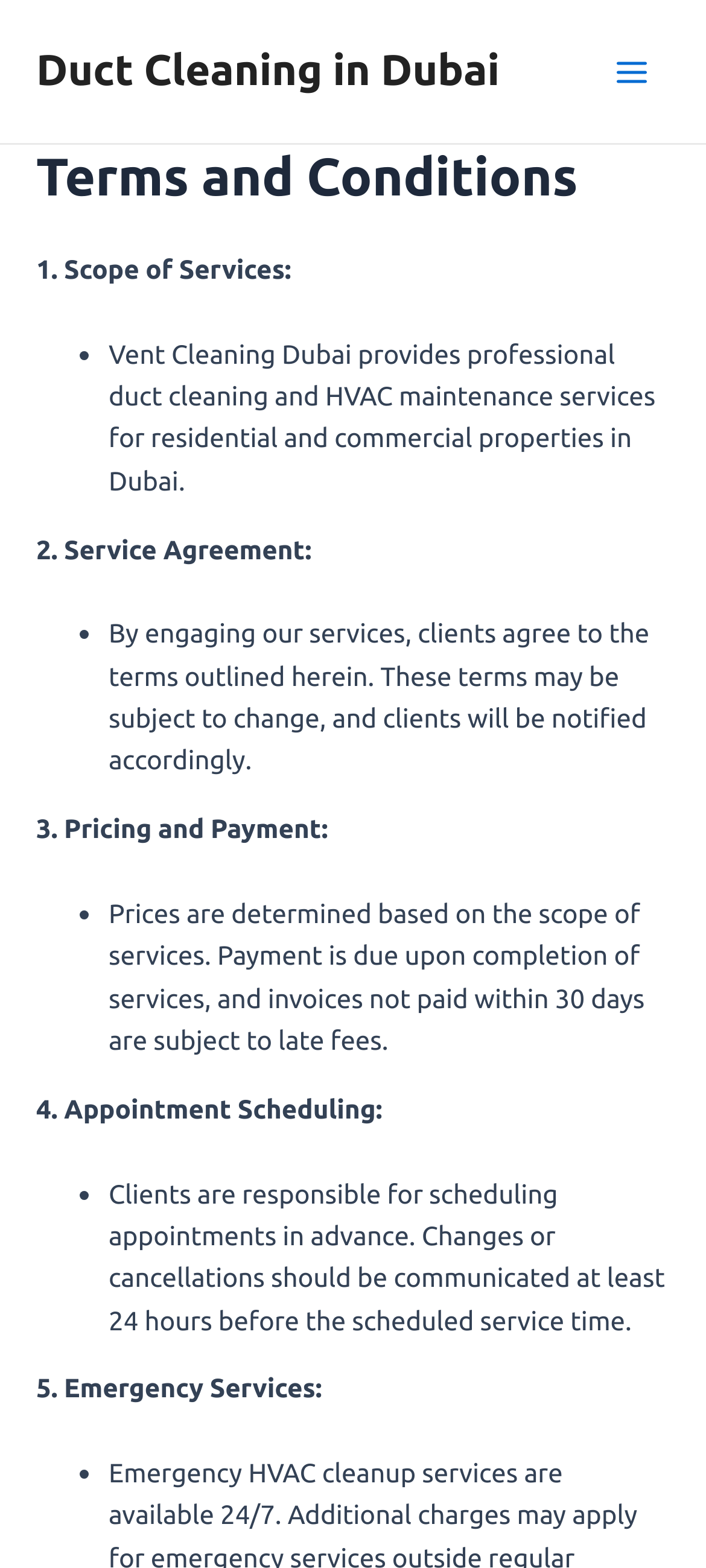What happens to invoices not paid within 30 days?
Refer to the image and give a detailed answer to the question.

According to the webpage content, specifically the third point under '3. Pricing and Payment:', it is stated that 'invoices not paid within 30 days are subject to late fees'.